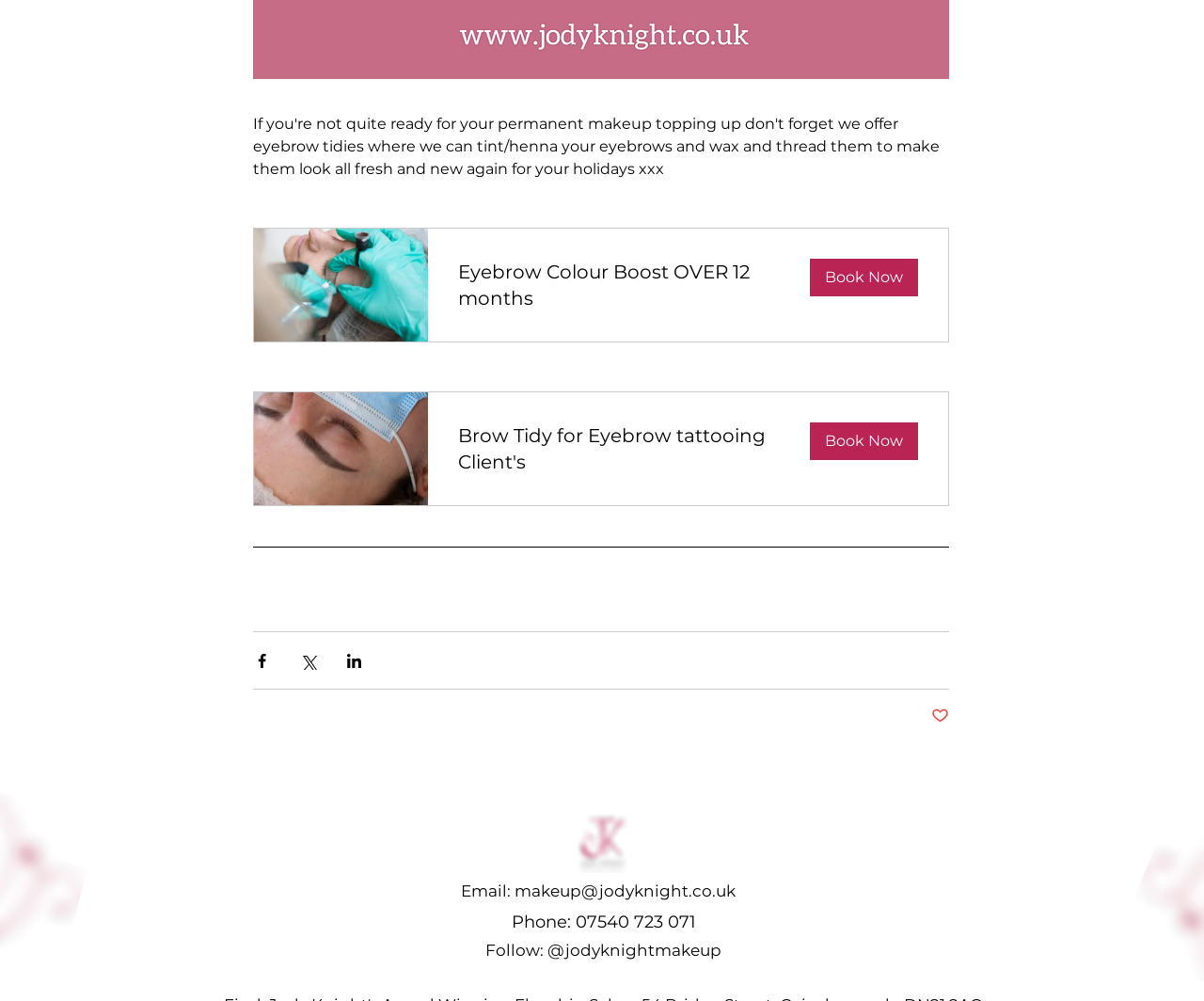Ascertain the bounding box coordinates for the UI element detailed here: "Home". The coordinates should be provided as [left, top, right, bottom] with each value being a float between 0 and 1.

None